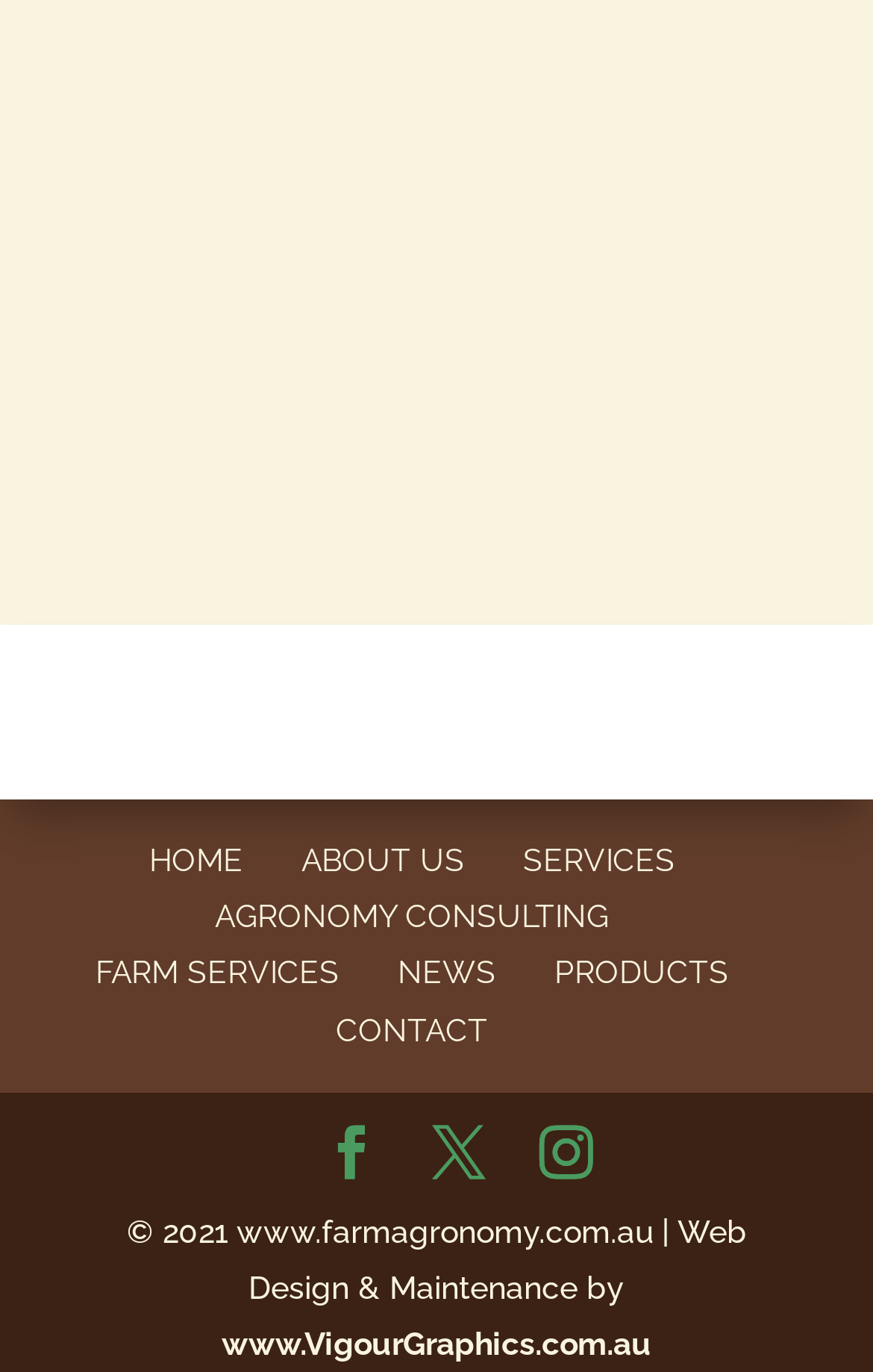Select the bounding box coordinates of the element I need to click to carry out the following instruction: "go to home page".

[0.171, 0.614, 0.278, 0.64]